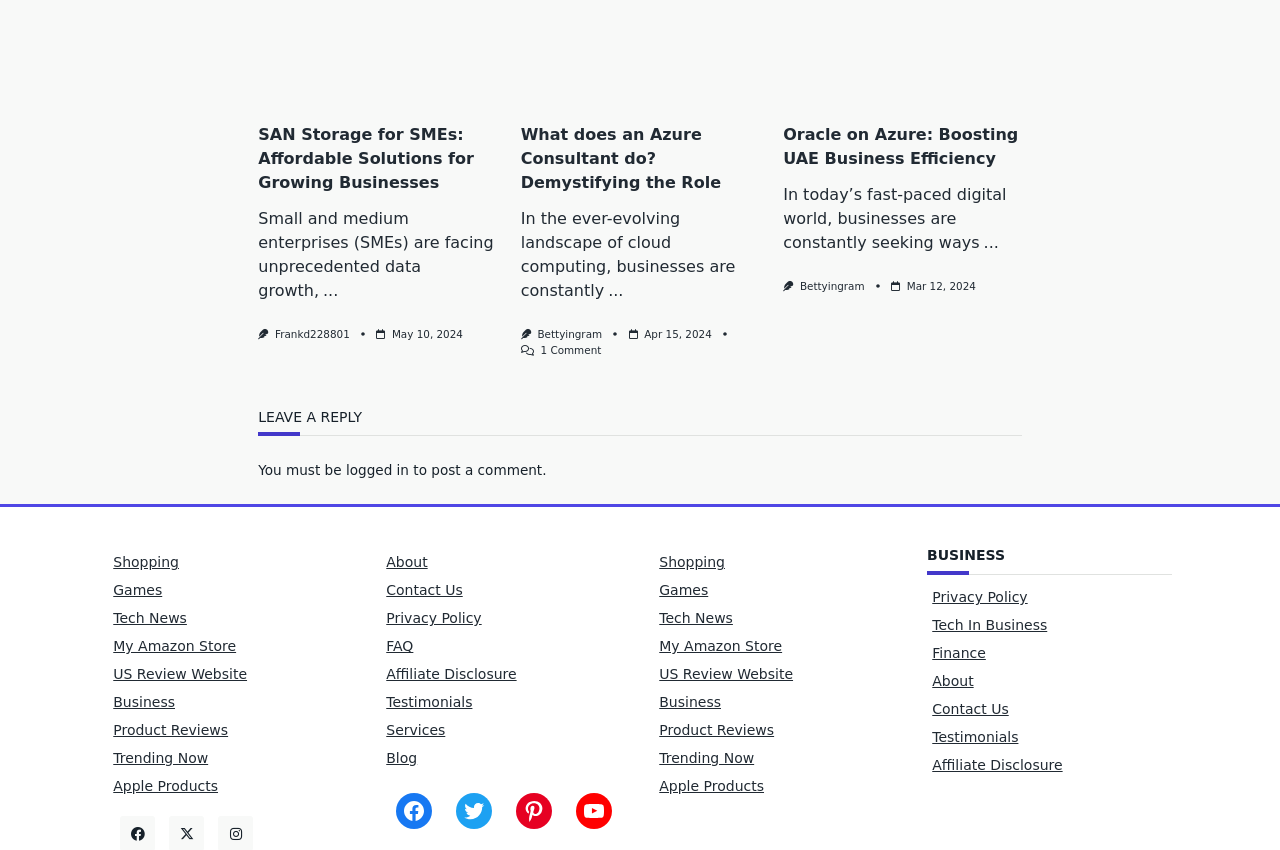Find the bounding box coordinates of the area to click in order to follow the instruction: "Click on the 'SAN Storage for SMEs: Affordable Solutions for Growing Businesses' link".

[0.202, 0.147, 0.37, 0.226]